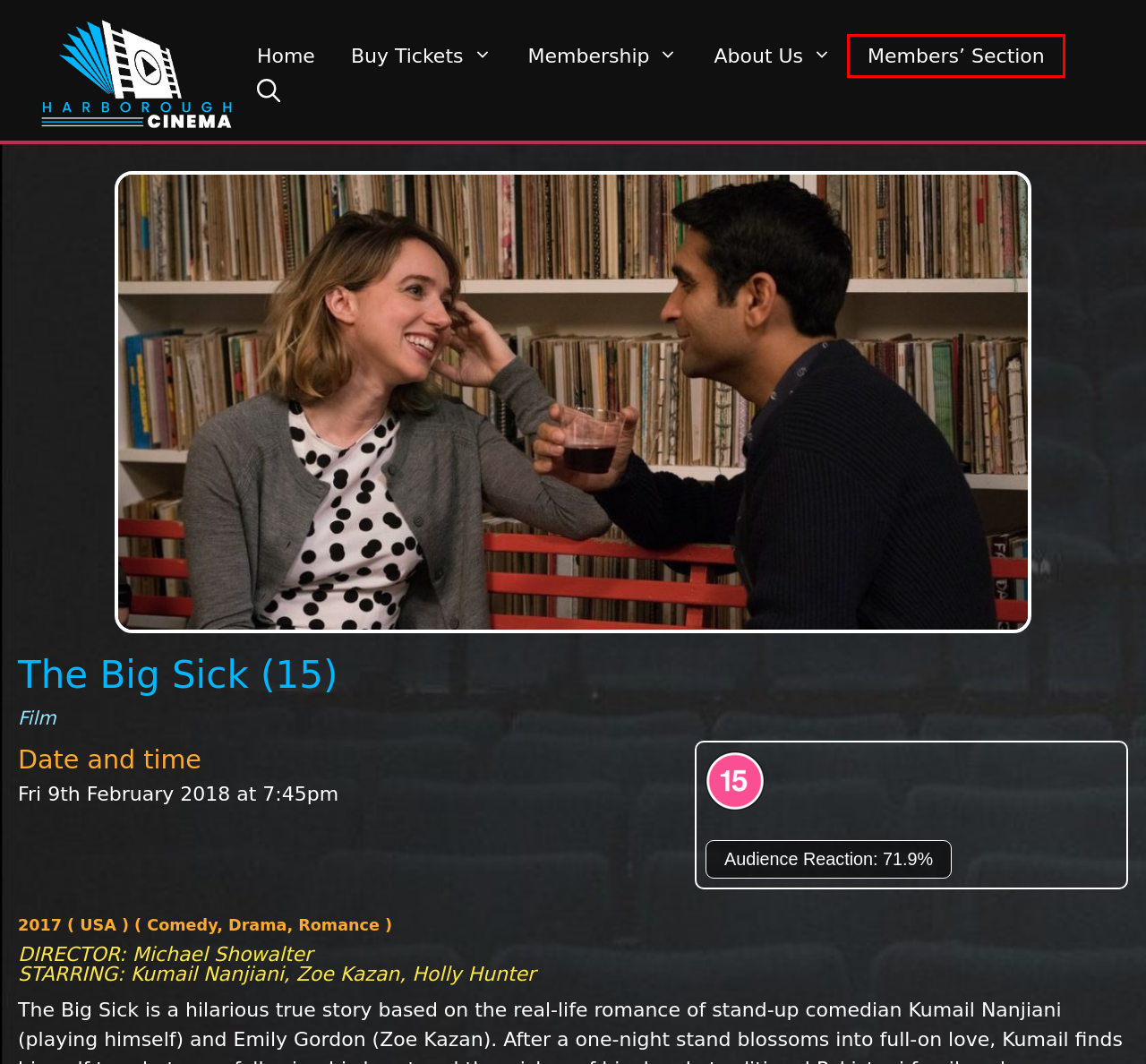Inspect the provided webpage screenshot, concentrating on the element within the red bounding box. Select the description that best represents the new webpage after you click the highlighted element. Here are the candidates:
A. Buy Tickets On-line – Harborough Cinema
B. Harborough Cinema – Market Harborough Community Cinema
C. Members’ Section – Harborough Cinema
D. How to Find Us – Harborough Cinema
E. UK web hosting that's fair to you and the planet | Krystal Hosting
F. Renew Existing Membership – Harborough Cinema
G. Sign-up to Receive Our Free Newsletter – Harborough Cinema
H. Previous Films We Have Shown – Harborough Cinema

C